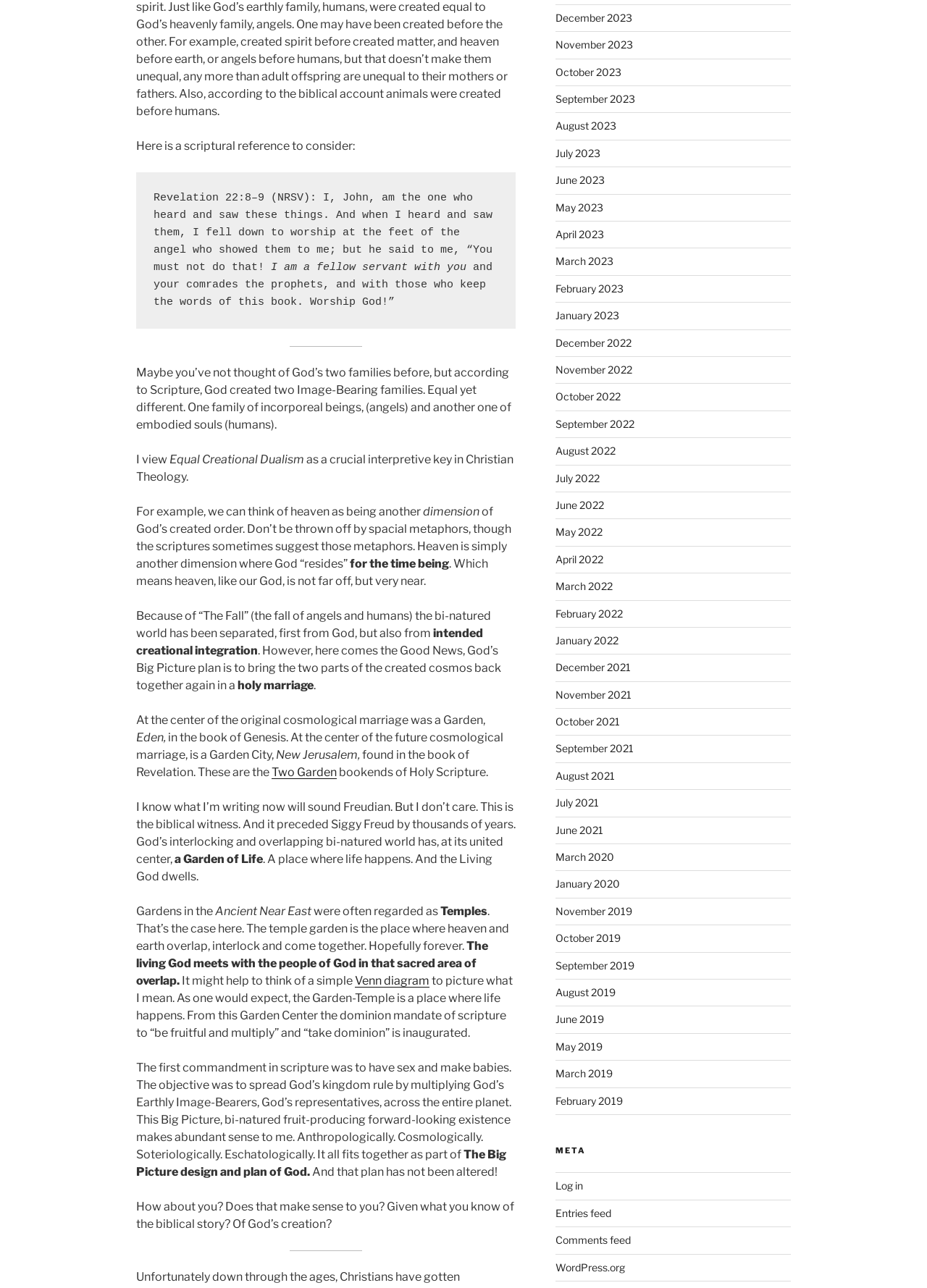What is the name of the future cosmological marriage mentioned in the book of Revelation?
Could you give a comprehensive explanation in response to this question?

According to the text, the future cosmological marriage mentioned in the book of Revelation is referred to as New Jerusalem, which is a Garden City.